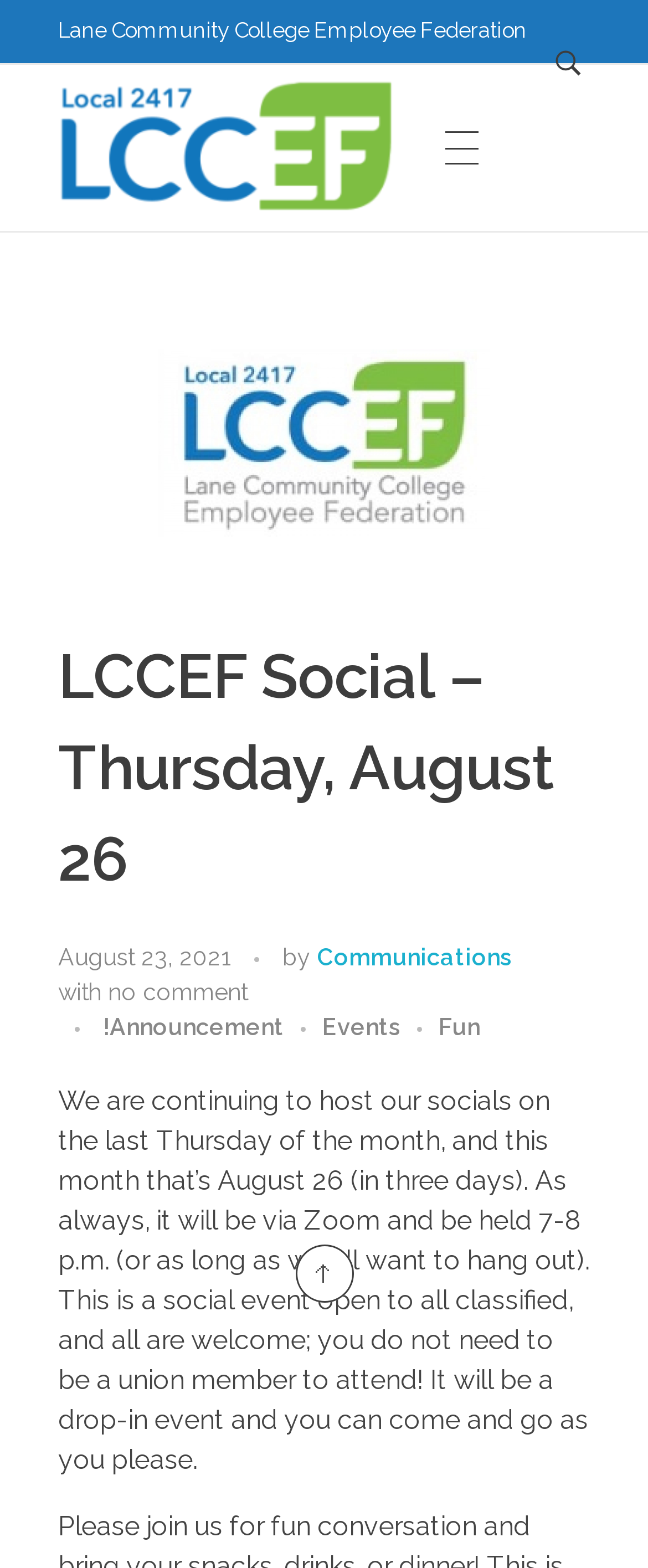Illustrate the webpage's structure and main components comprehensively.

The webpage appears to be the official website of the Lane Community College Employee Federation (LCCEF). At the top left corner, there is a logo of LCCEF, accompanied by a button with an icon. Below the logo, there is a heading that reads "LCCEF" and a link to the same organization.

On the left side of the page, there is a navigation menu with several links, including "OFFICERS", "UNION NEWS", "COMMITTEES", "MEMBERSHIP", "UNION CALENDAR", and "ABOUT". The "COMMITTEES" link is followed by a list of sub-links, each representing a different committee, such as "Audit Committee", "Bargaining Committee", and "Communications Committee".

In the main content area, there is a heading that reads "LCCEF Social – Thursday, August 26". Below this heading, there is a paragraph of text that announces an upcoming social event, which will be held on August 26 via Zoom. The event is open to all classified employees, and attendees can come and go as they please.

There are also several other elements on the page, including an image of the LCCEF logo, a time stamp that reads "August 23, 2021", and a link to the "Communications" committee. Additionally, there are several links to categories such as "!Announcement", "Events", and "Fun".